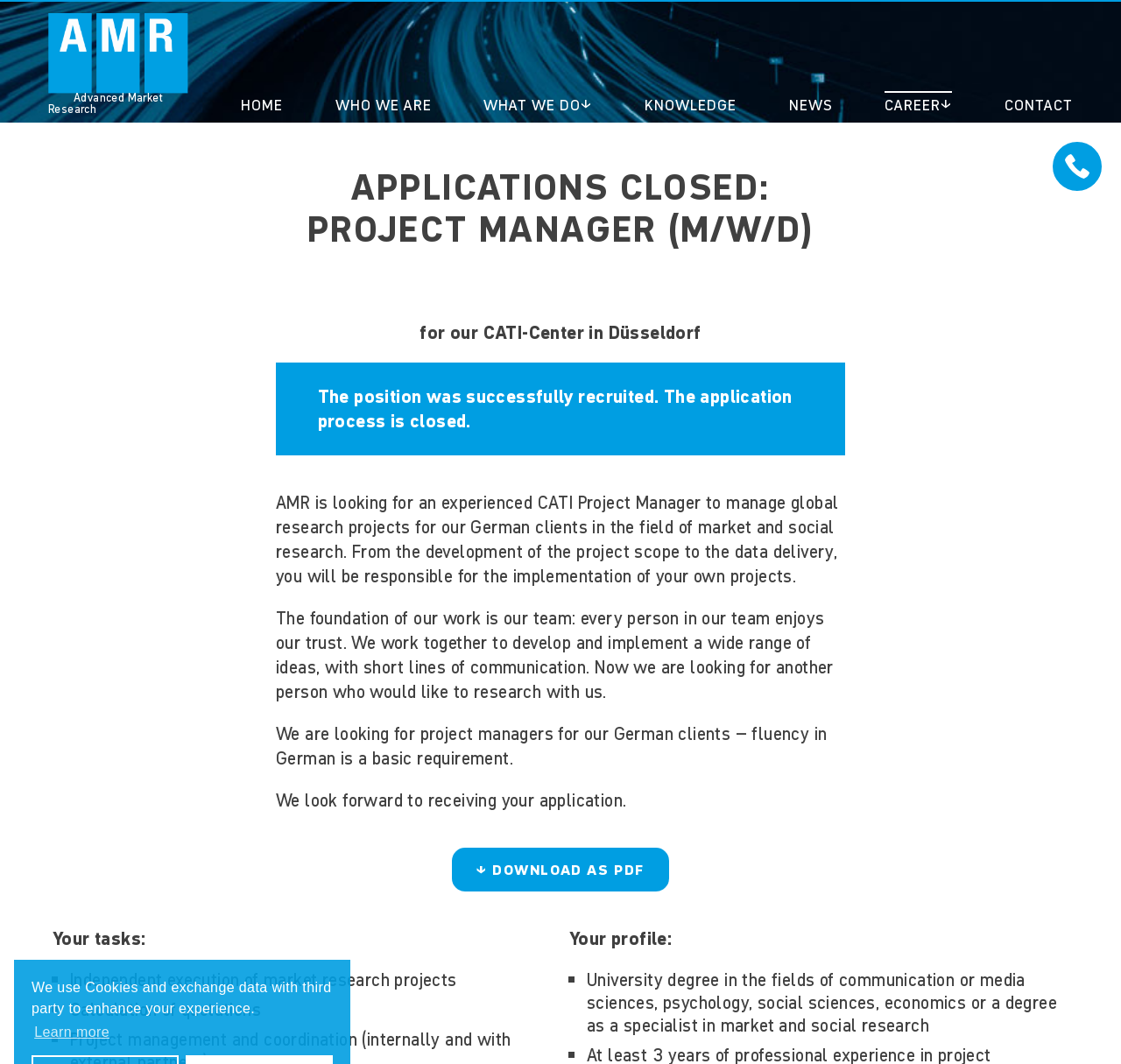Please identify and generate the text content of the webpage's main heading.

APPLICATIONS CLOSED:
PROJECT MANAGER (M/W/D)